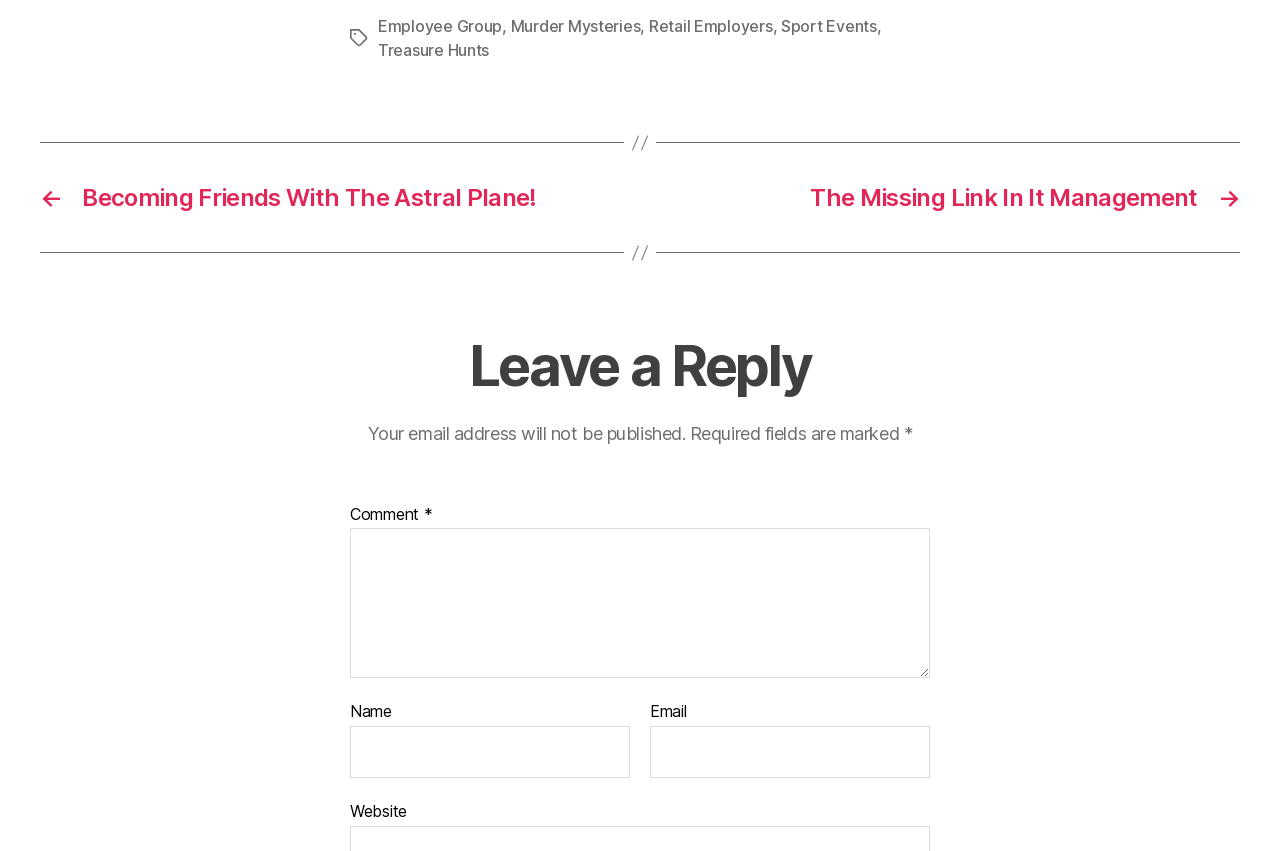Give a concise answer of one word or phrase to the question: 
What is the label of the second textbox?

Name